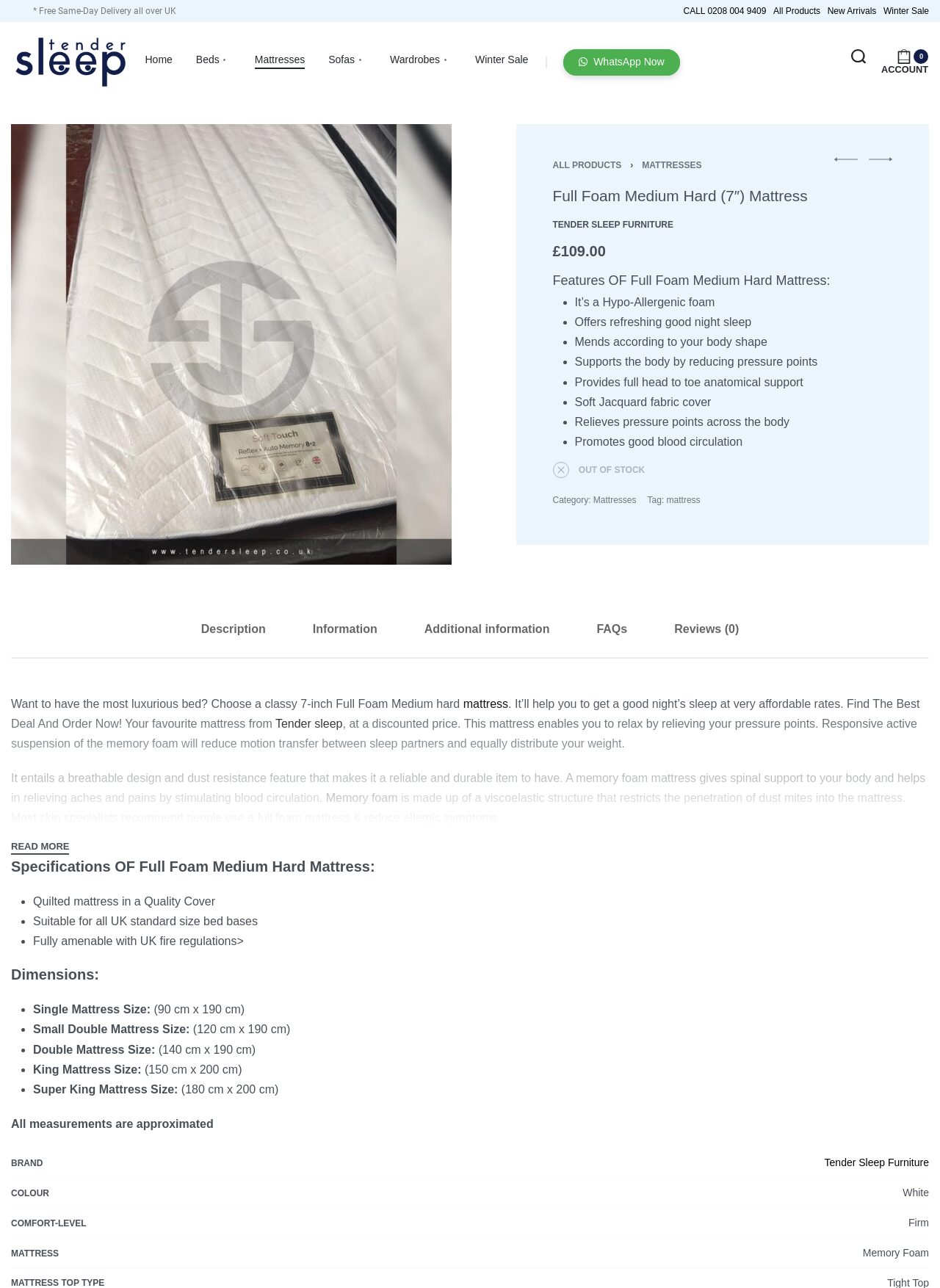Identify the bounding box coordinates of the part that should be clicked to carry out this instruction: "View the product description".

[0.195, 0.467, 0.301, 0.511]